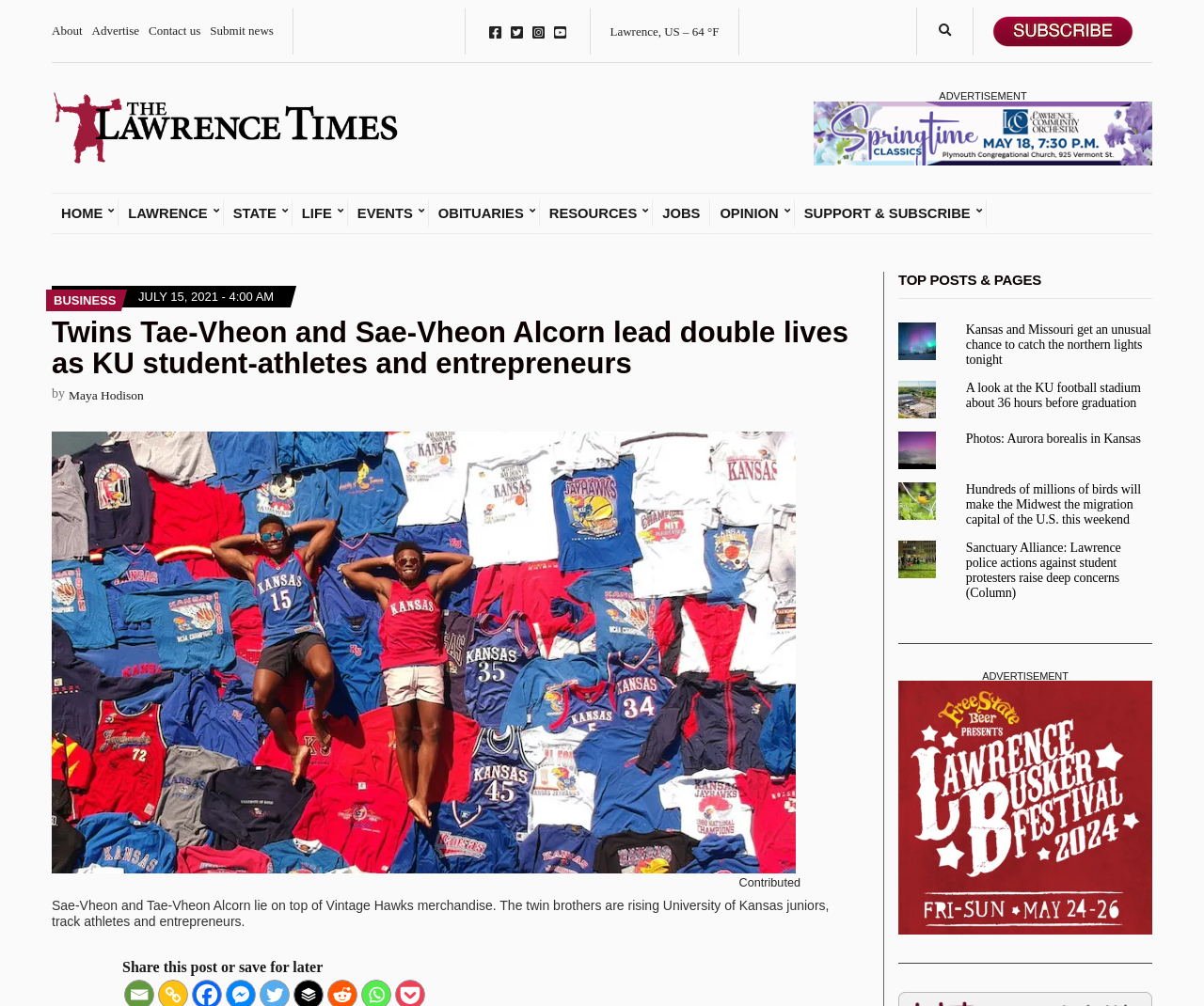Please identify the bounding box coordinates of the clickable area that will allow you to execute the instruction: "Click on the 'About' link".

[0.043, 0.023, 0.068, 0.037]